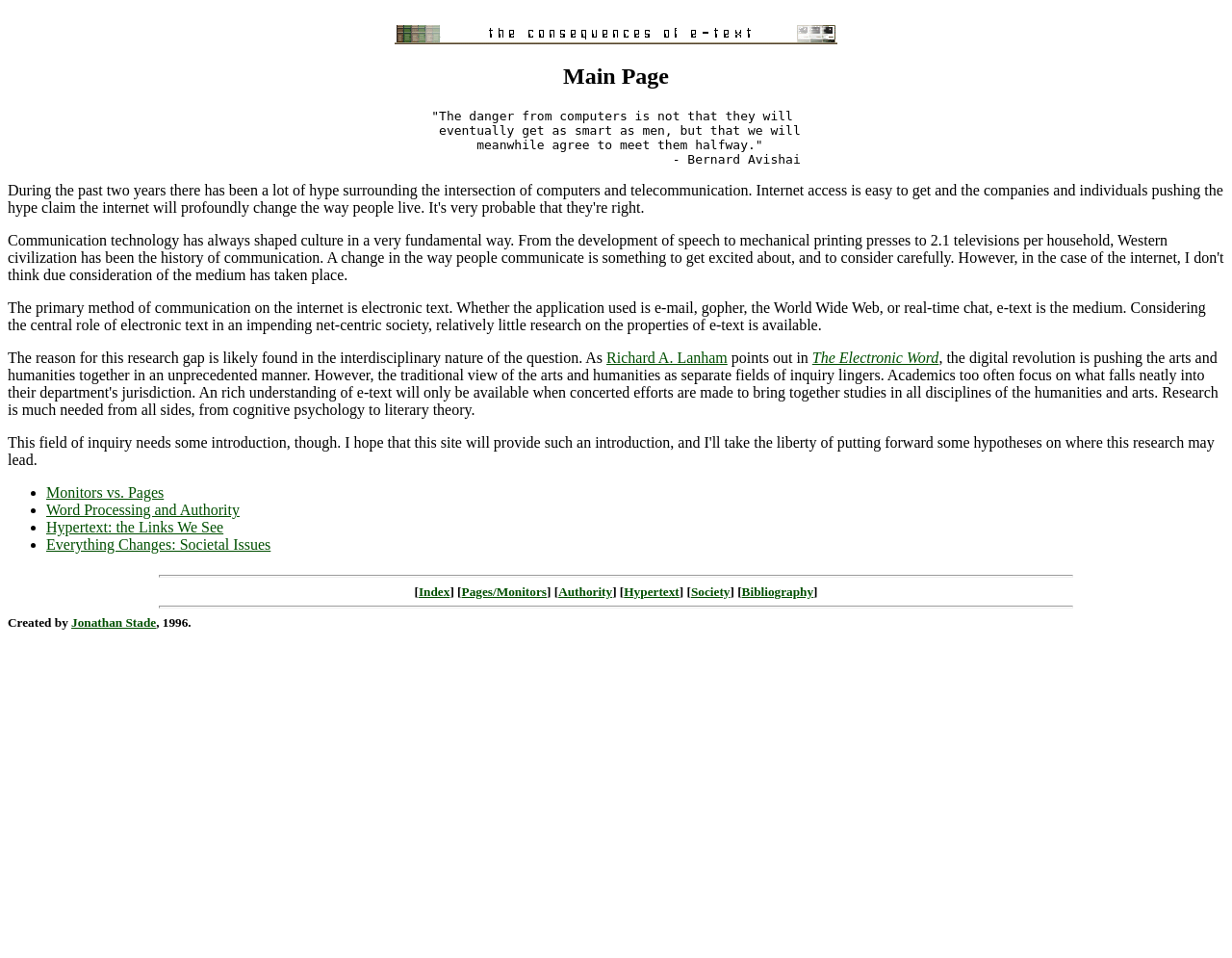Provide a thorough description of the webpage's content and layout.

The webpage is titled "Consequences of Etext: Main" and features a prominent image at the top, taking up about a third of the screen width. Below the image, there is a heading that reads "Main Page". 

A blockquote section follows, containing a quote from Bernard Avishai, which is centered on the page. The quote is surrounded by whitespace, making it stand out.

Below the blockquote, there are three paragraphs of text. The first paragraph discusses the primary method of communication on the internet, which is electronic text. The second paragraph mentions the research gap in understanding the properties of e-text. The third paragraph references Richard A. Lanham's work, "The Electronic Word".

Following the paragraphs, there is a list of four links, each preceded by a bullet point. The links are titled "Monitors vs. Pages", "Word Processing and Authority", "Hypertext: the Links We See", and "Everything Changes: Societal Issues".

At the bottom of the page, there is a heading that appears to be a navigation menu. It contains links to various sections, including "Index", "Pages/Monitors", "Authority", "Hypertext", "Society", and "Bibliography". The links are separated by horizontal lines and are centered on the page. The navigation menu is followed by a credit line, "Created by Jonathan Stade, 1996", which is also centered on the page.